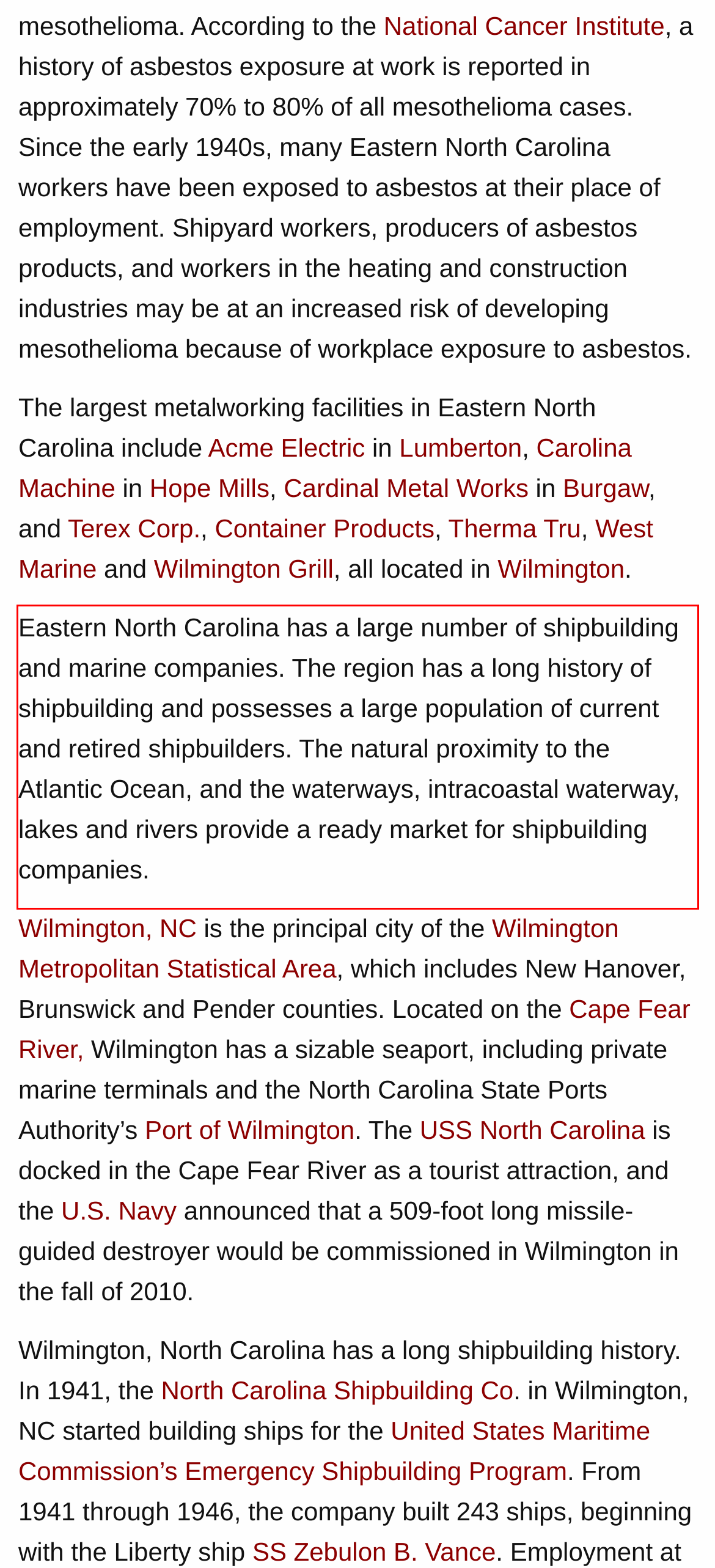Please look at the screenshot provided and find the red bounding box. Extract the text content contained within this bounding box.

Eastern North Carolina has a large number of shipbuilding and marine companies. The region has a long history of shipbuilding and possesses a large population of current and retired shipbuilders. The natural proximity to the Atlantic Ocean, and the waterways, intracoastal waterway, lakes and rivers provide a ready market for shipbuilding companies.